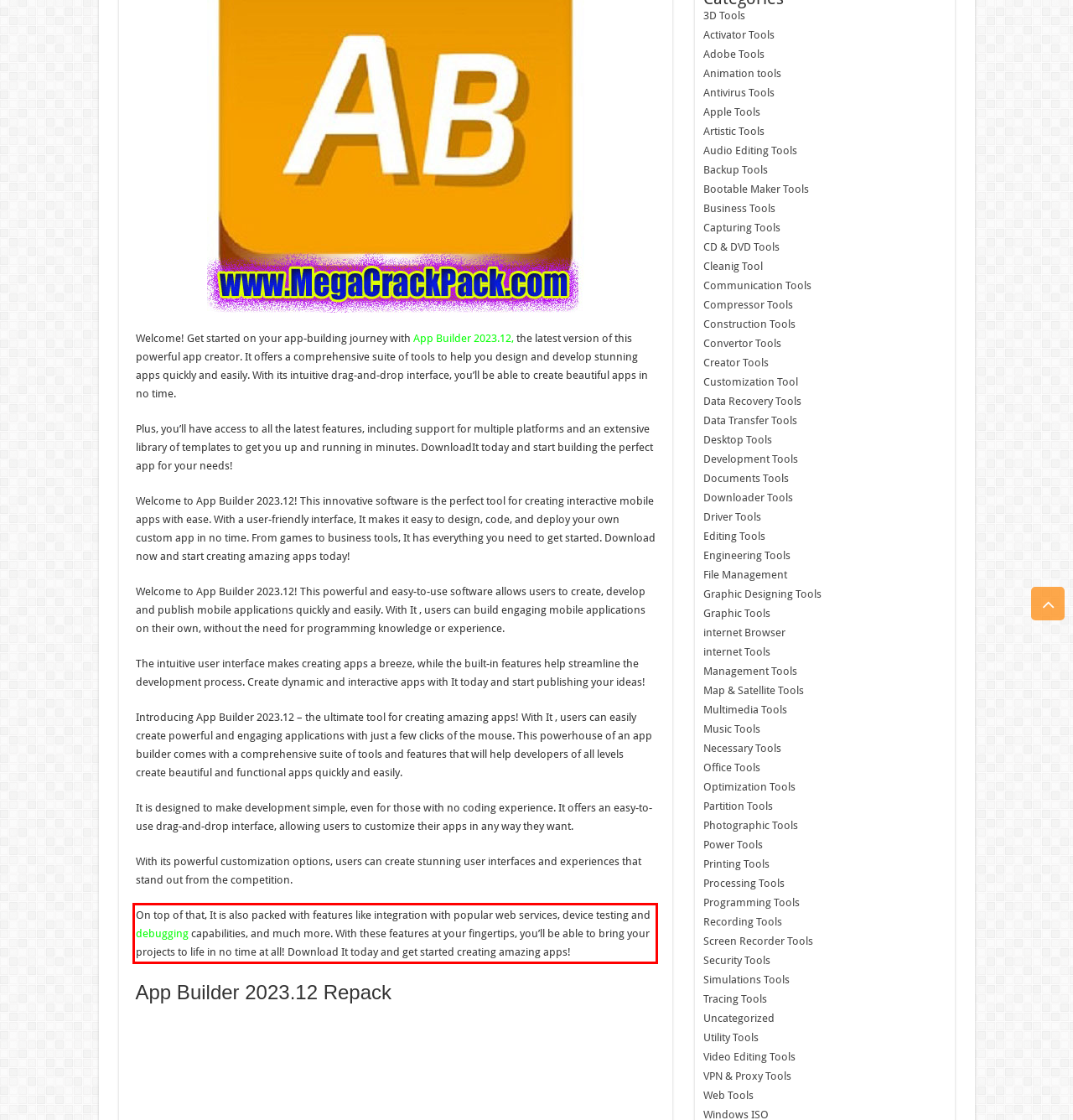Given a webpage screenshot, identify the text inside the red bounding box using OCR and extract it.

On top of that, It is also packed with features like integration with popular web services, device testing and debugging capabilities, and much more. With these features at your fingertips, you’ll be able to bring your projects to life in no time at all! Download It today and get started creating amazing apps!